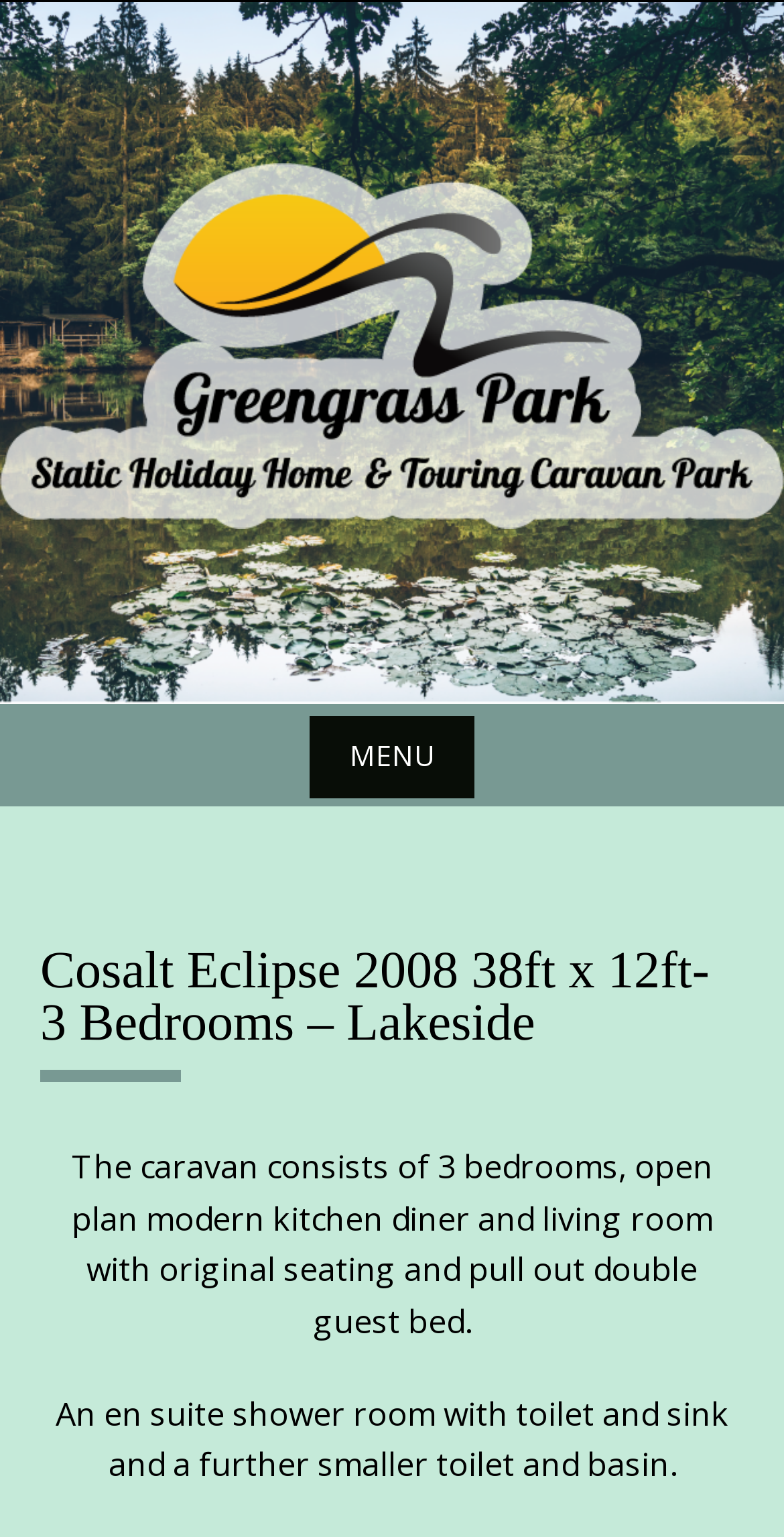How many bedrooms does the caravan have?
Ensure your answer is thorough and detailed.

The question can be answered by reading the text description on the webpage, which states 'The caravan consists of 3 bedrooms, open plan modern kitchen diner and living room with original seating and pull out double guest bed.'